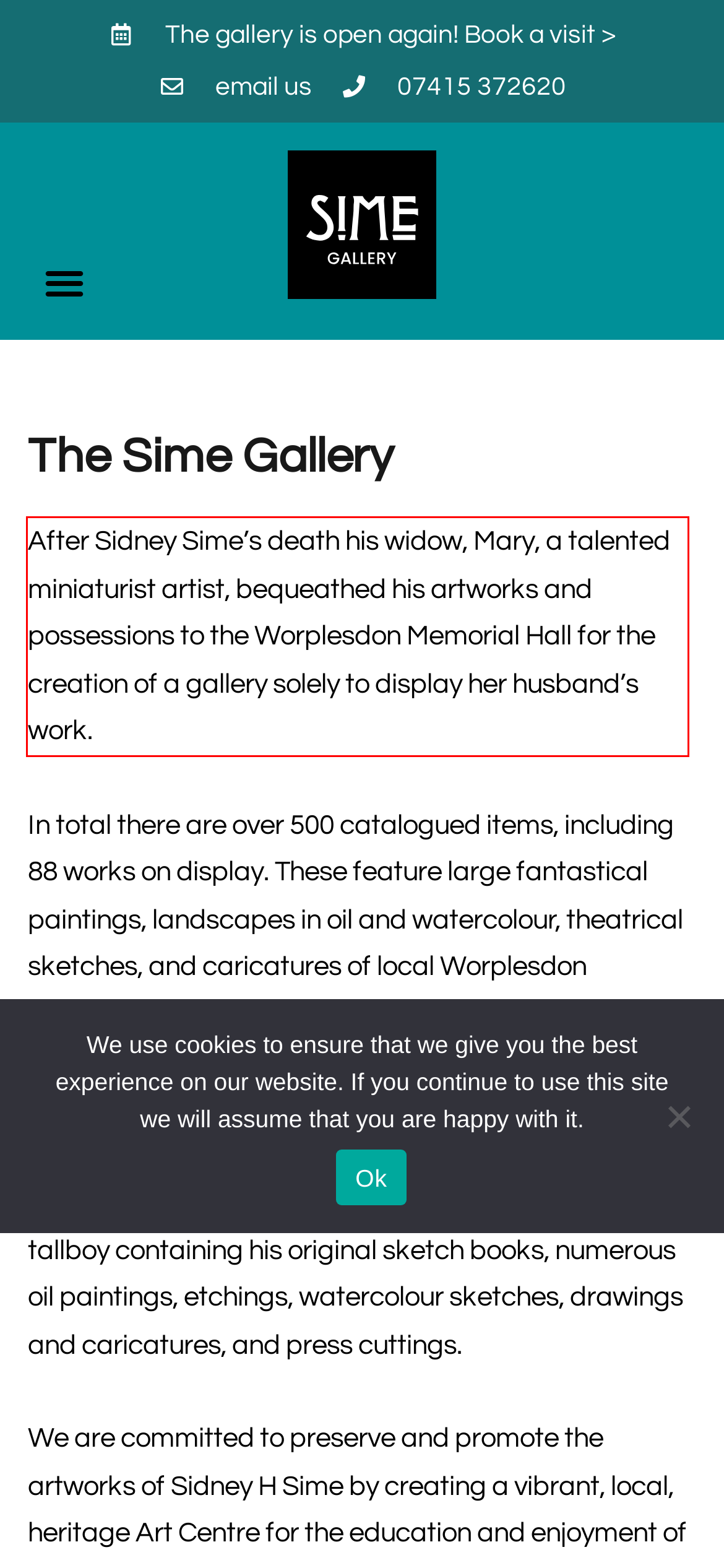Using the provided screenshot, read and generate the text content within the red-bordered area.

After Sidney Sime’s death his widow, Mary, a talented miniaturist artist, bequeathed his artworks and possessions to the Worplesdon Memorial Hall for the creation of a gallery solely to display her husband’s work.